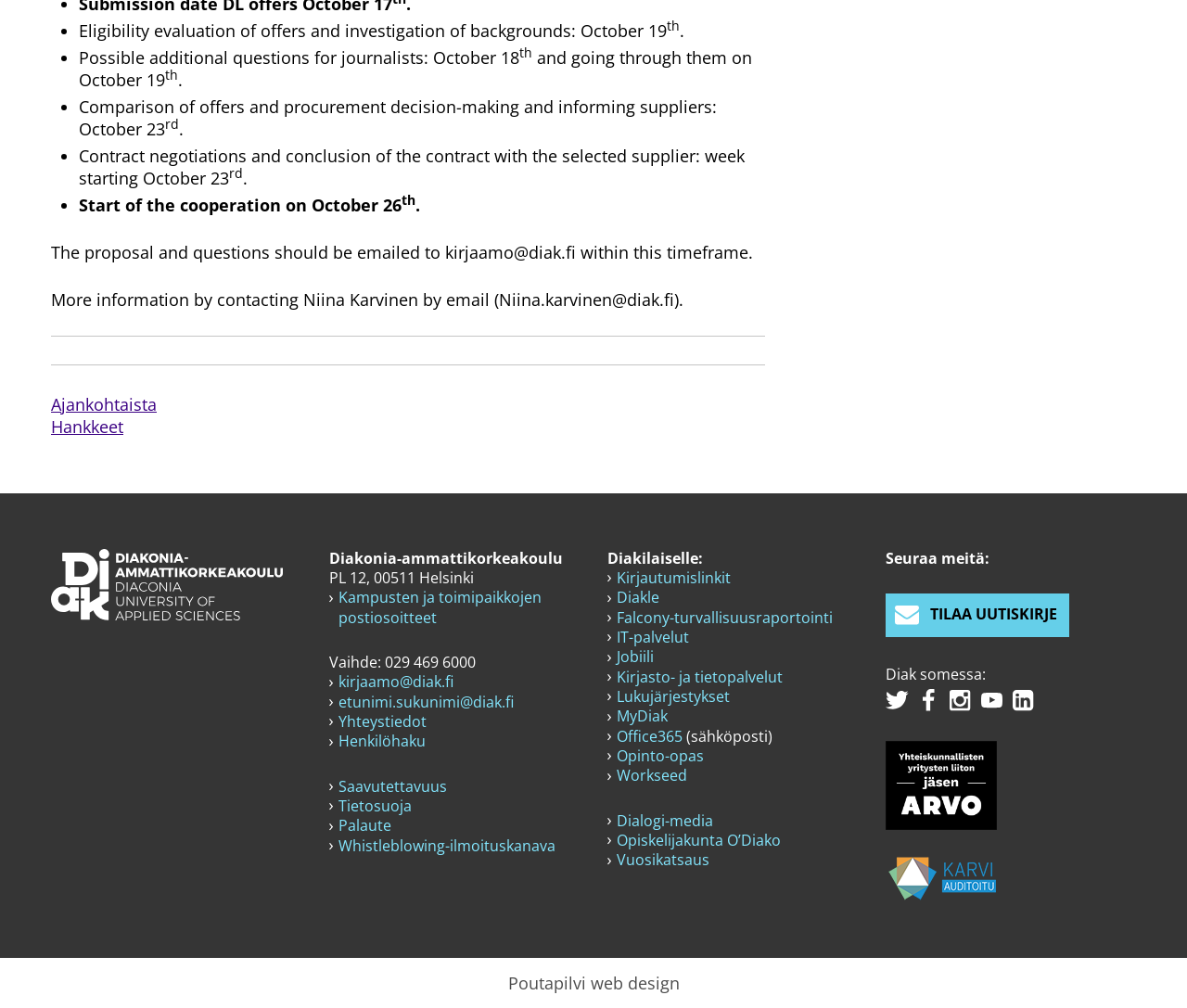Please predict the bounding box coordinates of the element's region where a click is necessary to complete the following instruction: "Follow Diak on Twitter". The coordinates should be represented by four float numbers between 0 and 1, i.e., [left, top, right, bottom].

[0.746, 0.681, 0.766, 0.704]